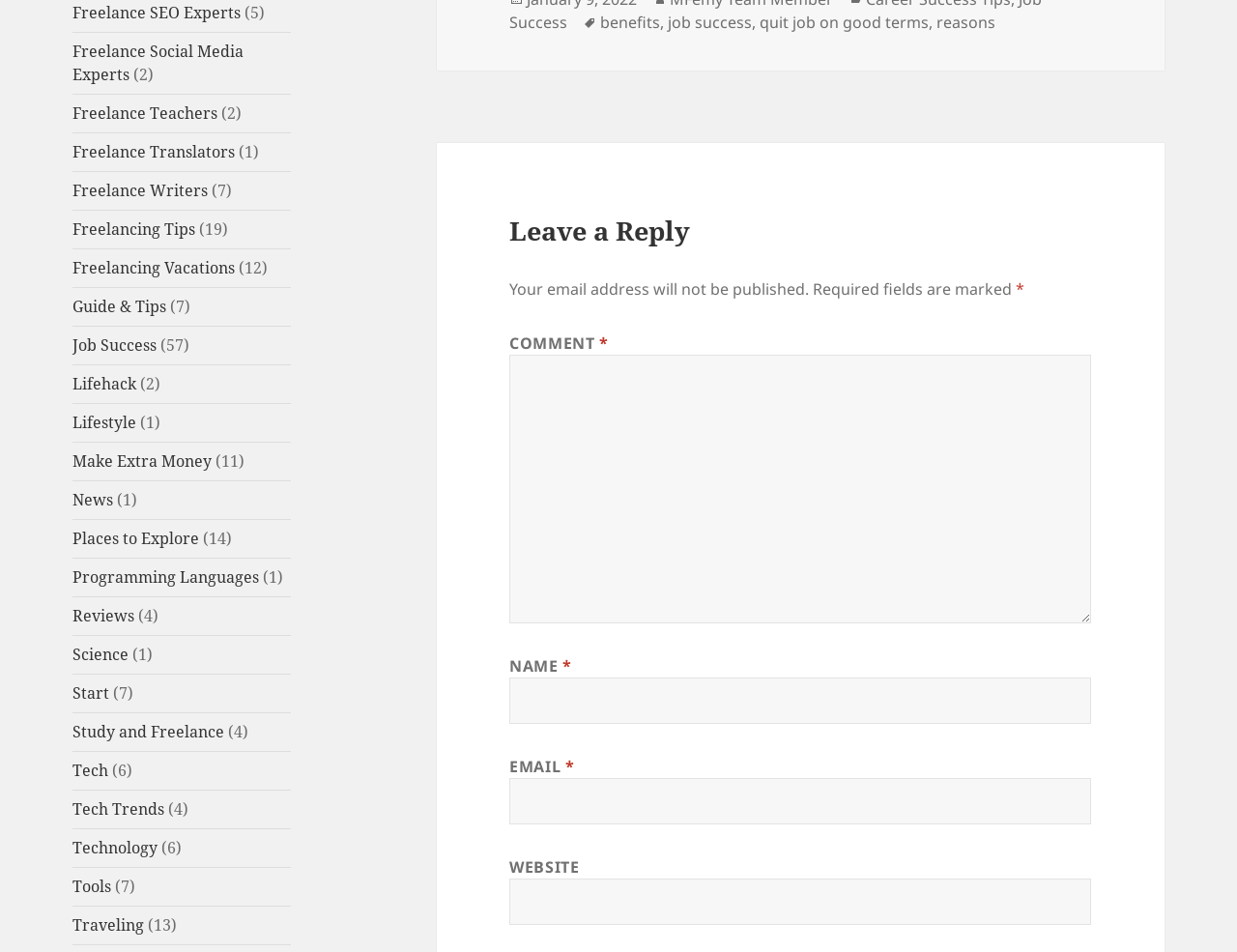Identify the bounding box of the HTML element described as: "Lifehack".

[0.059, 0.392, 0.11, 0.414]